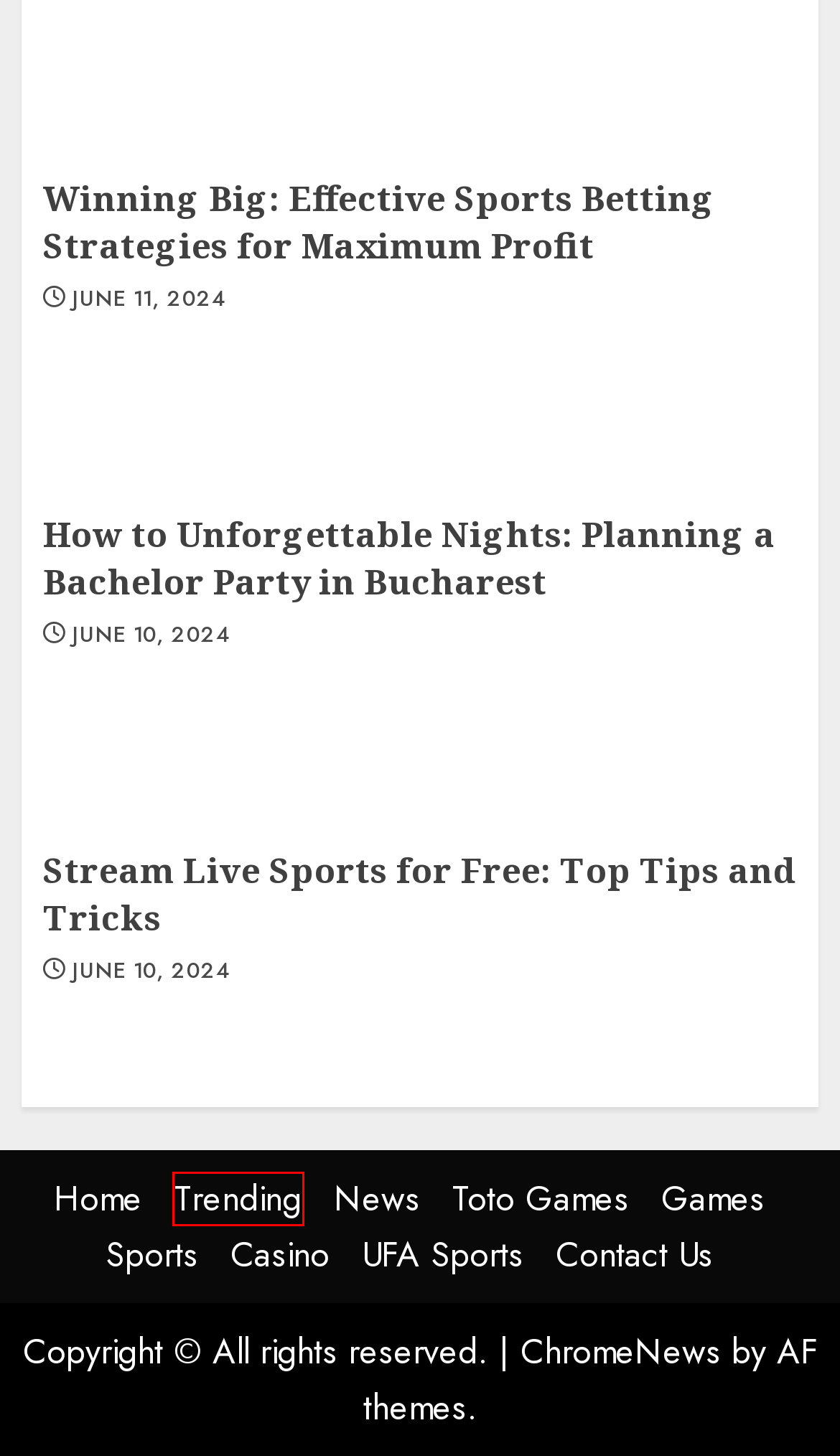You are provided with a screenshot of a webpage highlighting a UI element with a red bounding box. Choose the most suitable webpage description that matches the new page after clicking the element in the bounding box. Here are the candidates:
A. Toto Games Archives - Best One News Network
B. Stream Live Sports for Free: Top Tips and Tricks - Best One News Network
C. UFA Sports Archives - Best One News Network
D. Casino Archives - Best One News Network
E. Games Archives - Best One News Network
F. Contact Us - Best One News Network
G. Trending Archives - Best One News Network
H. Sports Archives - Best One News Network

G